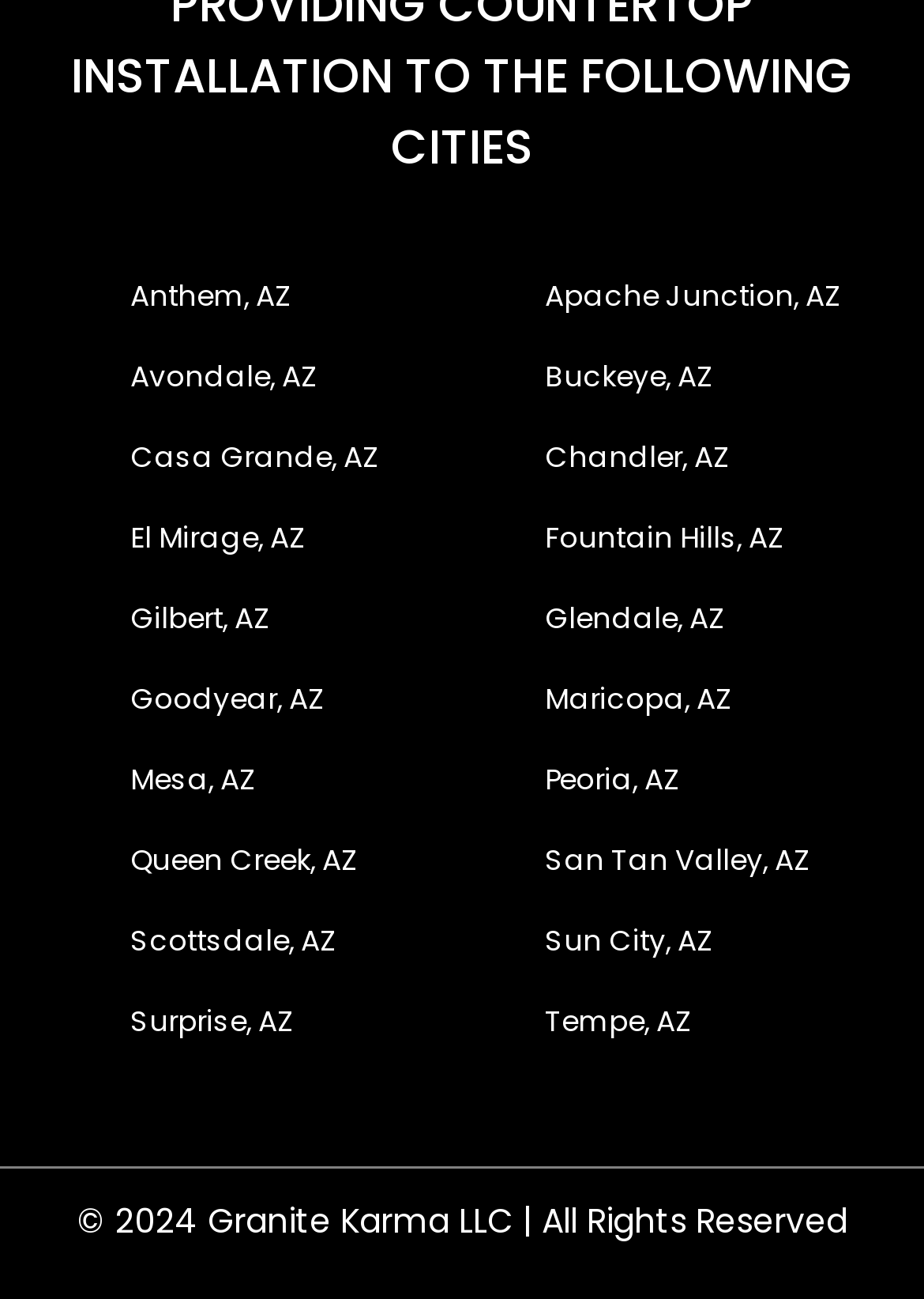Please study the image and answer the question comprehensively:
Is there a copyright notice on this webpage?

I examined the webpage and found a StaticText element at the bottom with the text '© 2024 Granite Karma LLC | All Rights Reserved', which indicates a copyright notice.